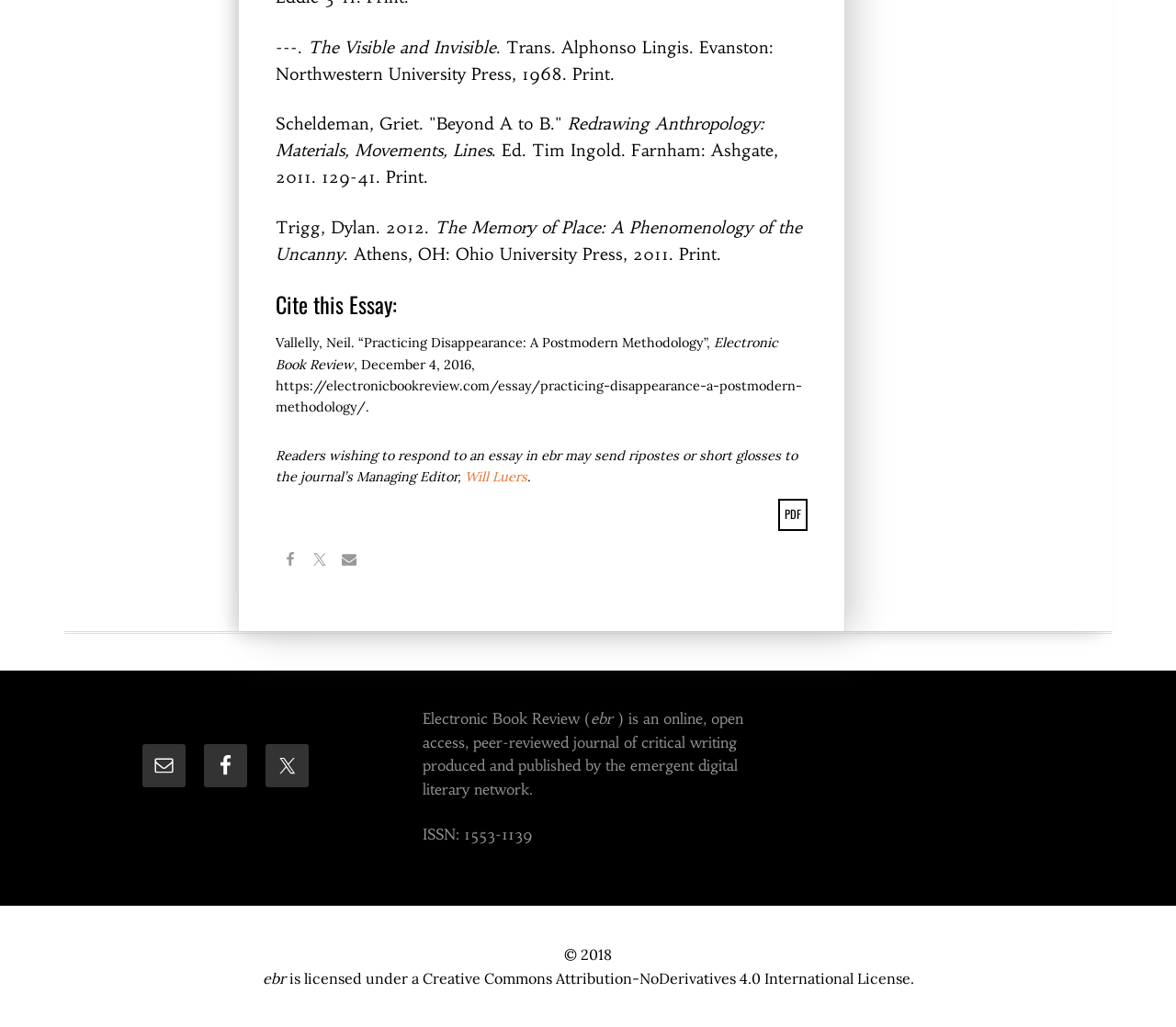What is the title of the first book?
Using the image as a reference, answer the question in detail.

I found the title of the first book by looking at the StaticText element with ID 476, which contains the text 'The Visible and Invisible'. This element is a child of the Root Element and is located at the top of the page, indicating that it is a title.